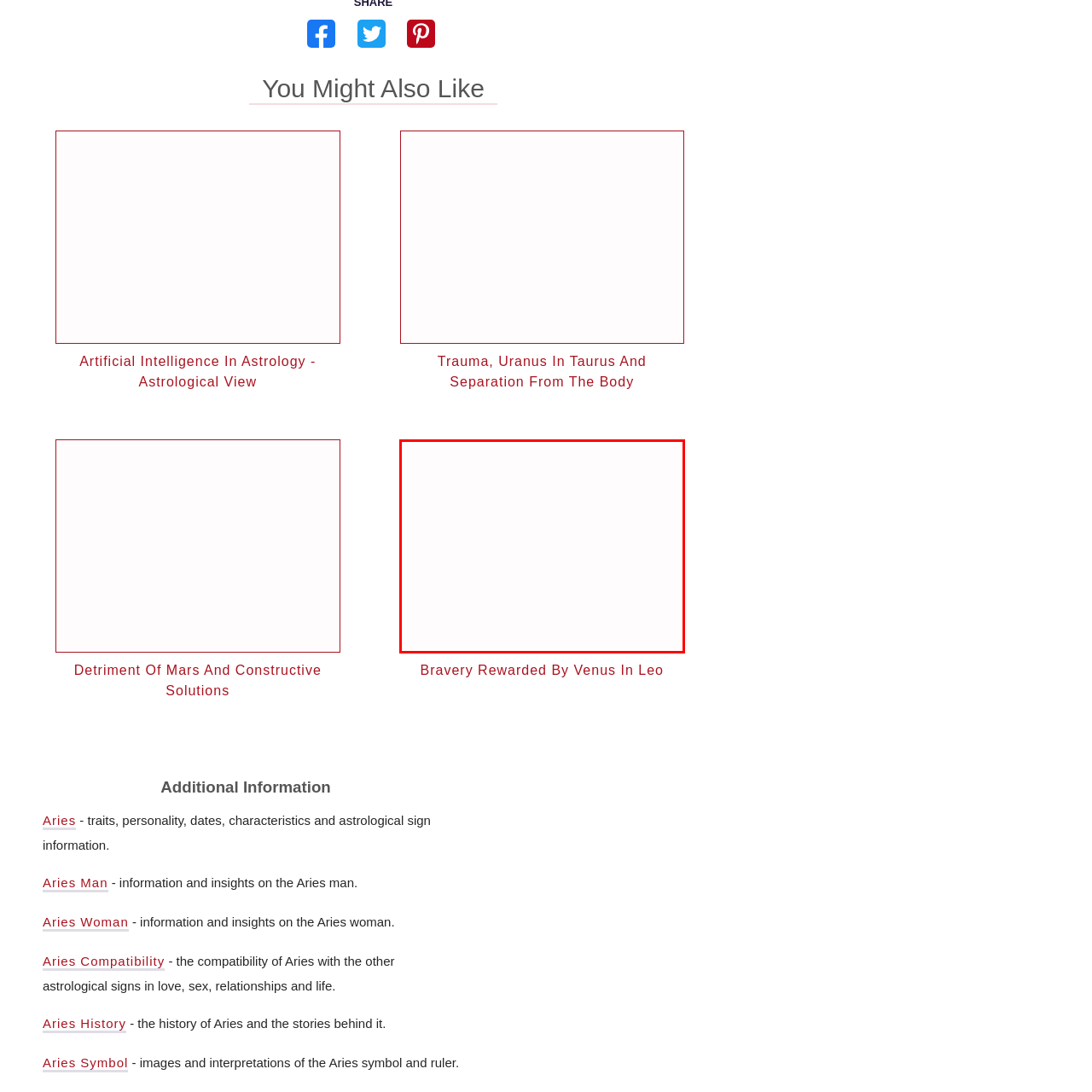What is the purpose of the image?
Look at the image surrounded by the red border and respond with a one-word or short-phrase answer based on your observation.

To enhance understanding